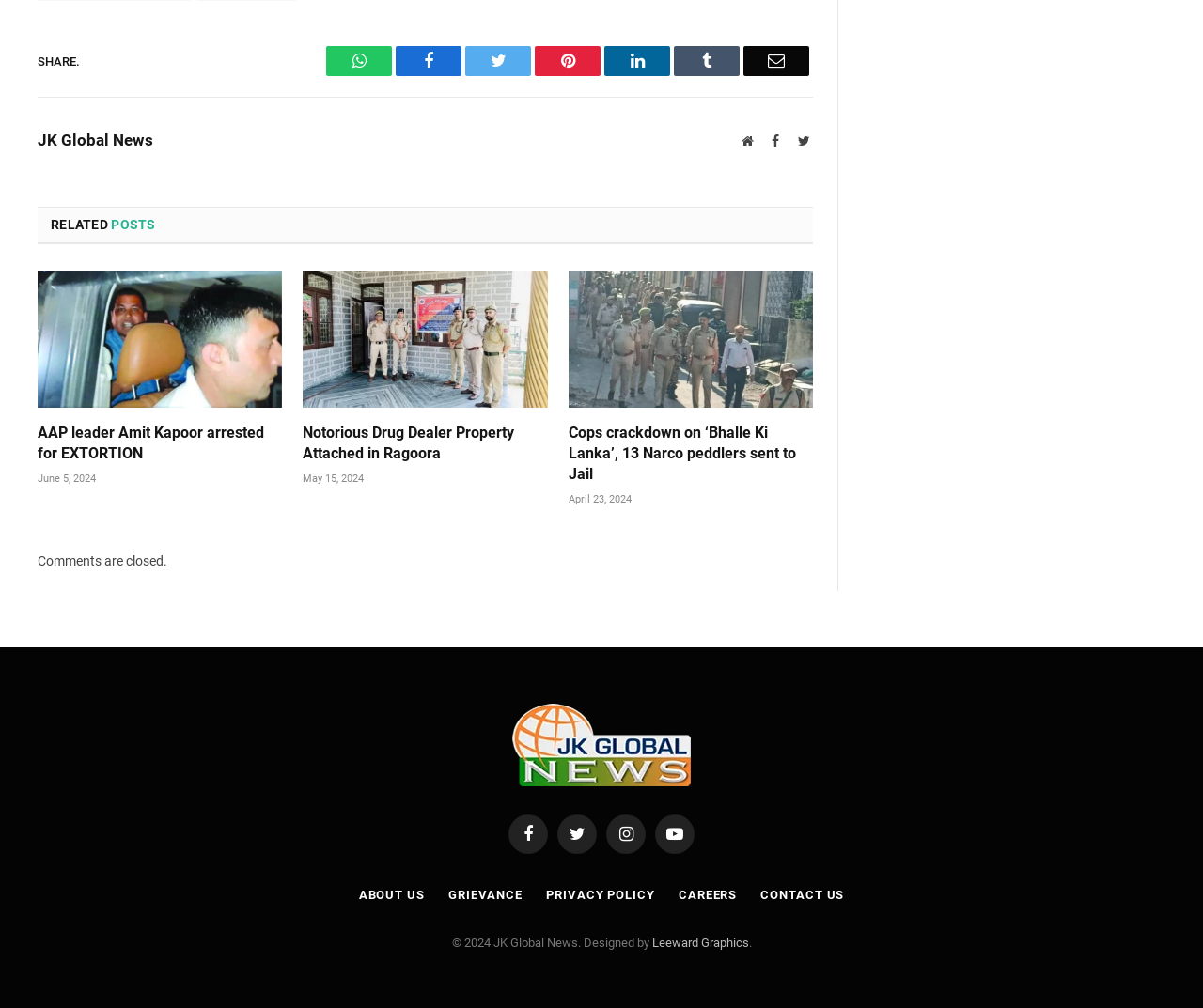Identify the bounding box coordinates of the clickable region required to complete the instruction: "Go to the ABOUT US page". The coordinates should be given as four float numbers within the range of 0 and 1, i.e., [left, top, right, bottom].

[0.298, 0.881, 0.353, 0.895]